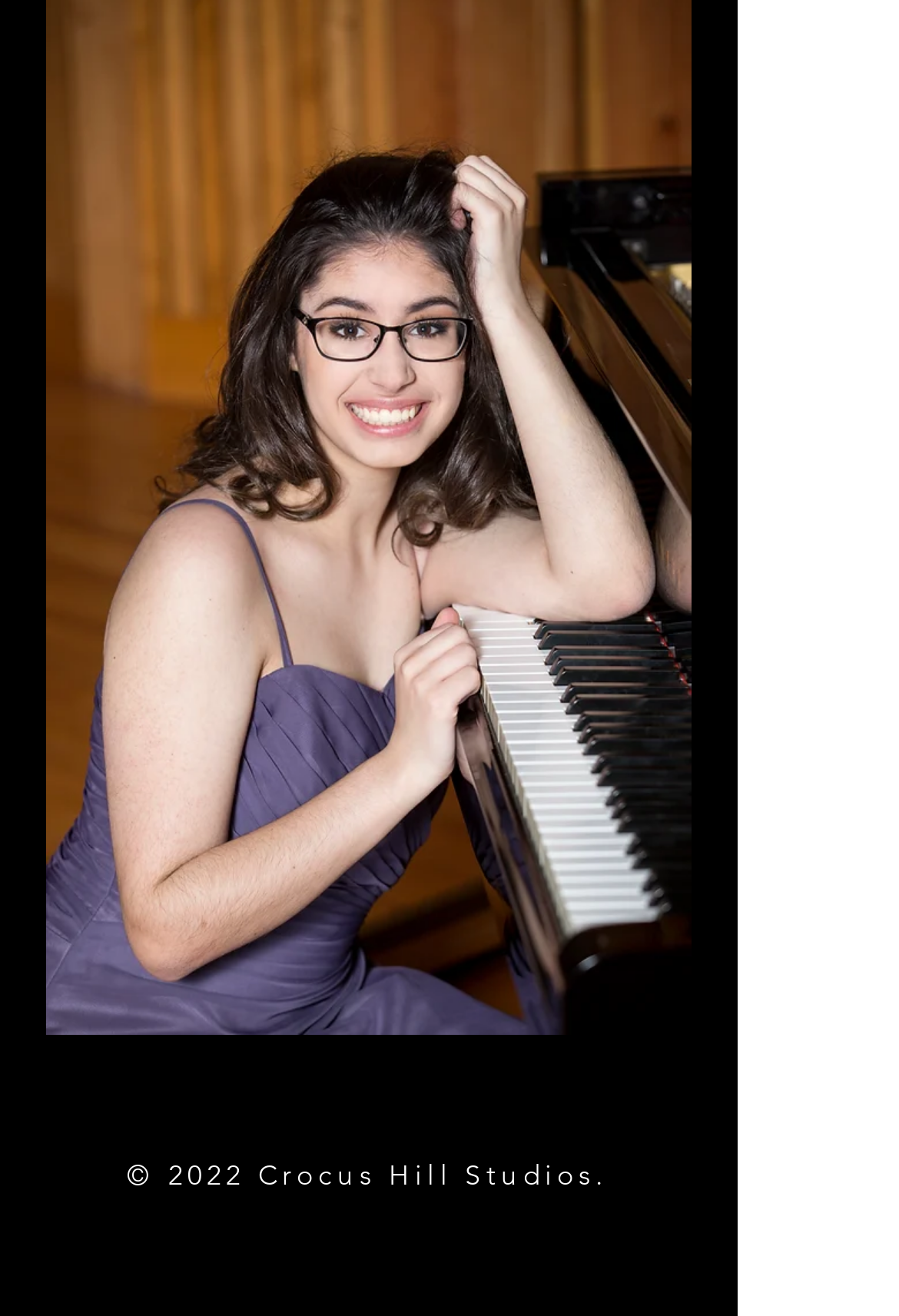Find and provide the bounding box coordinates for the UI element described here: "aria-label="Grey YouTube Icon"". The coordinates should be given as four float numbers between 0 and 1: [left, top, right, bottom].

[0.333, 0.942, 0.39, 0.981]